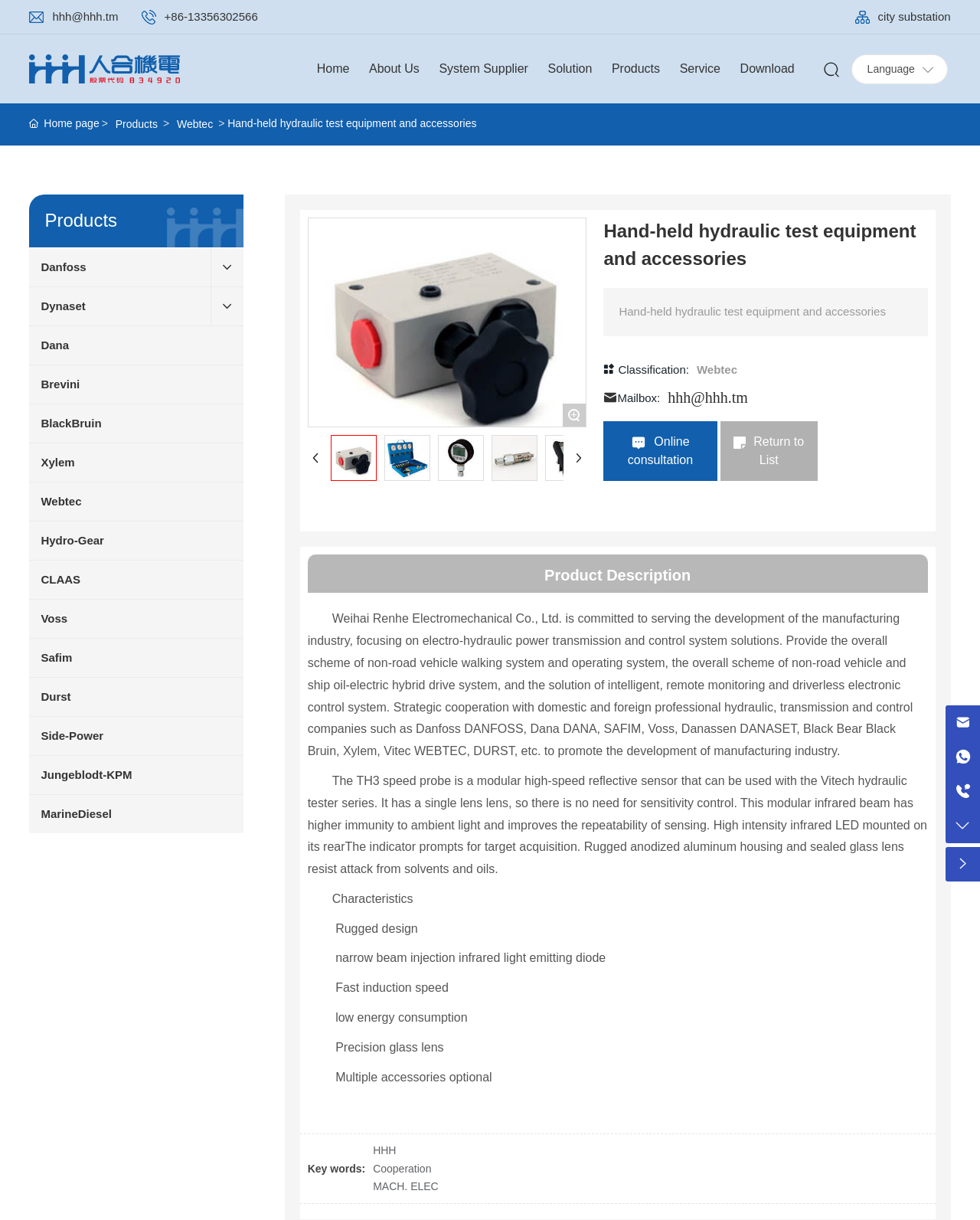What is the product description of HV series?
Provide a one-word or short-phrase answer based on the image.

Loading valve